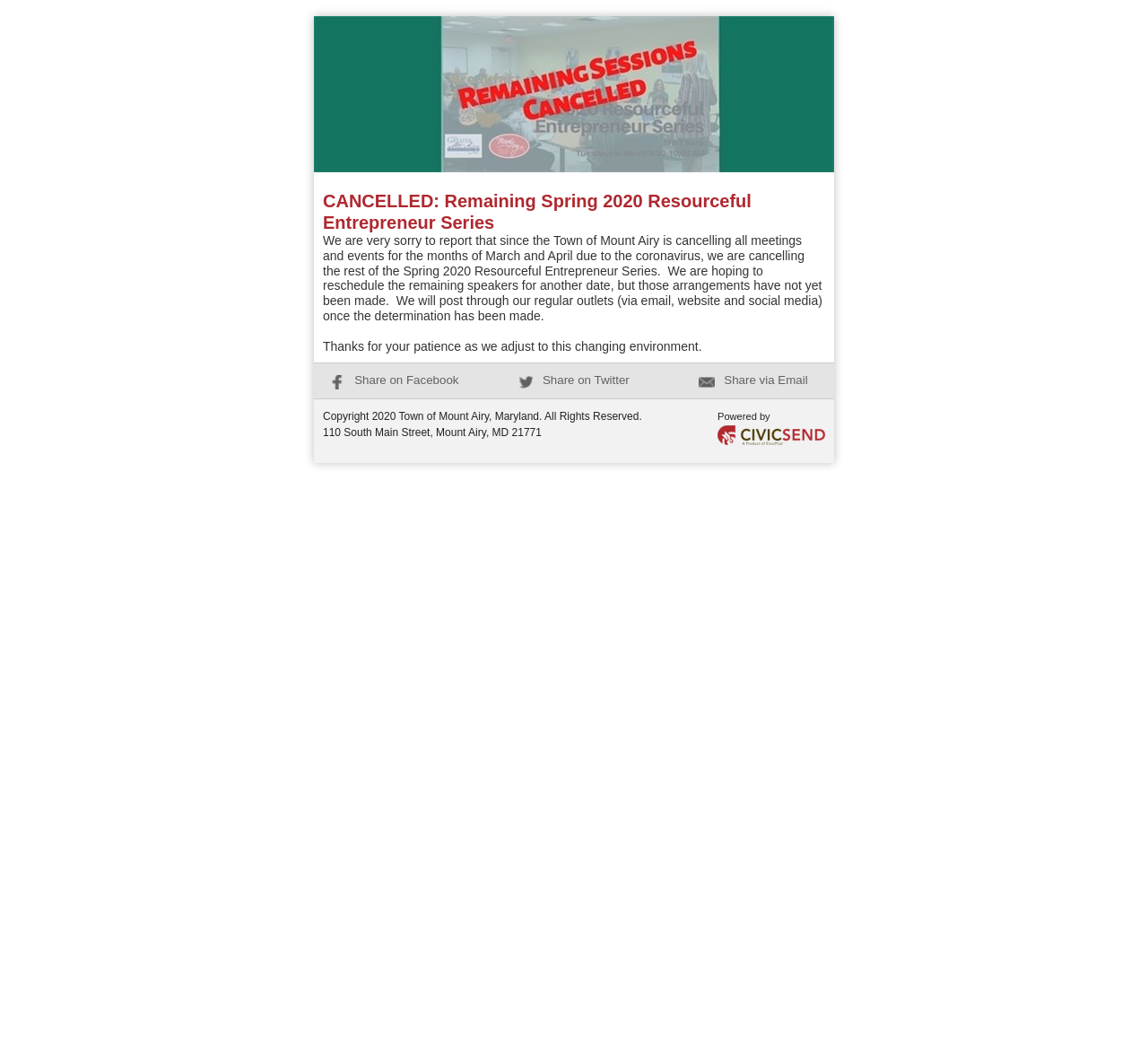Find and extract the text of the primary heading on the webpage.

CANCELLED: Remaining Spring 2020 Resourceful Entrepreneur Series